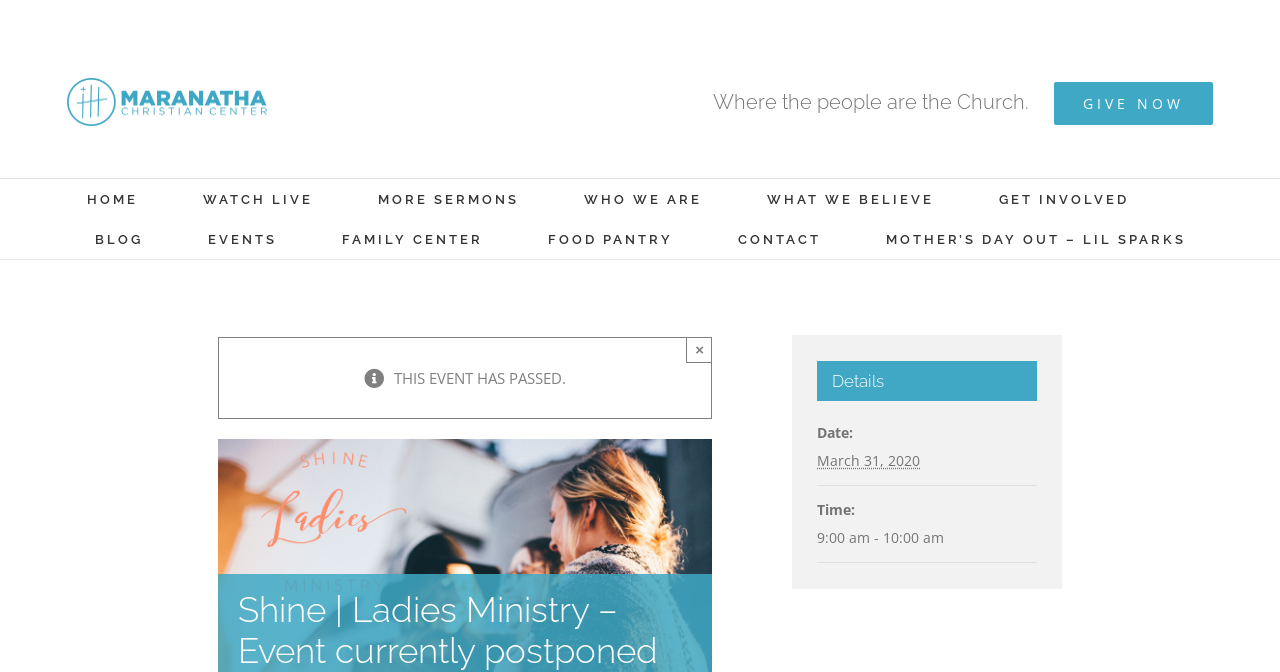Determine the bounding box coordinates of the region I should click to achieve the following instruction: "Visit the 'HOME' page". Ensure the bounding box coordinates are four float numbers between 0 and 1, i.e., [left, top, right, bottom].

[0.068, 0.267, 0.107, 0.326]